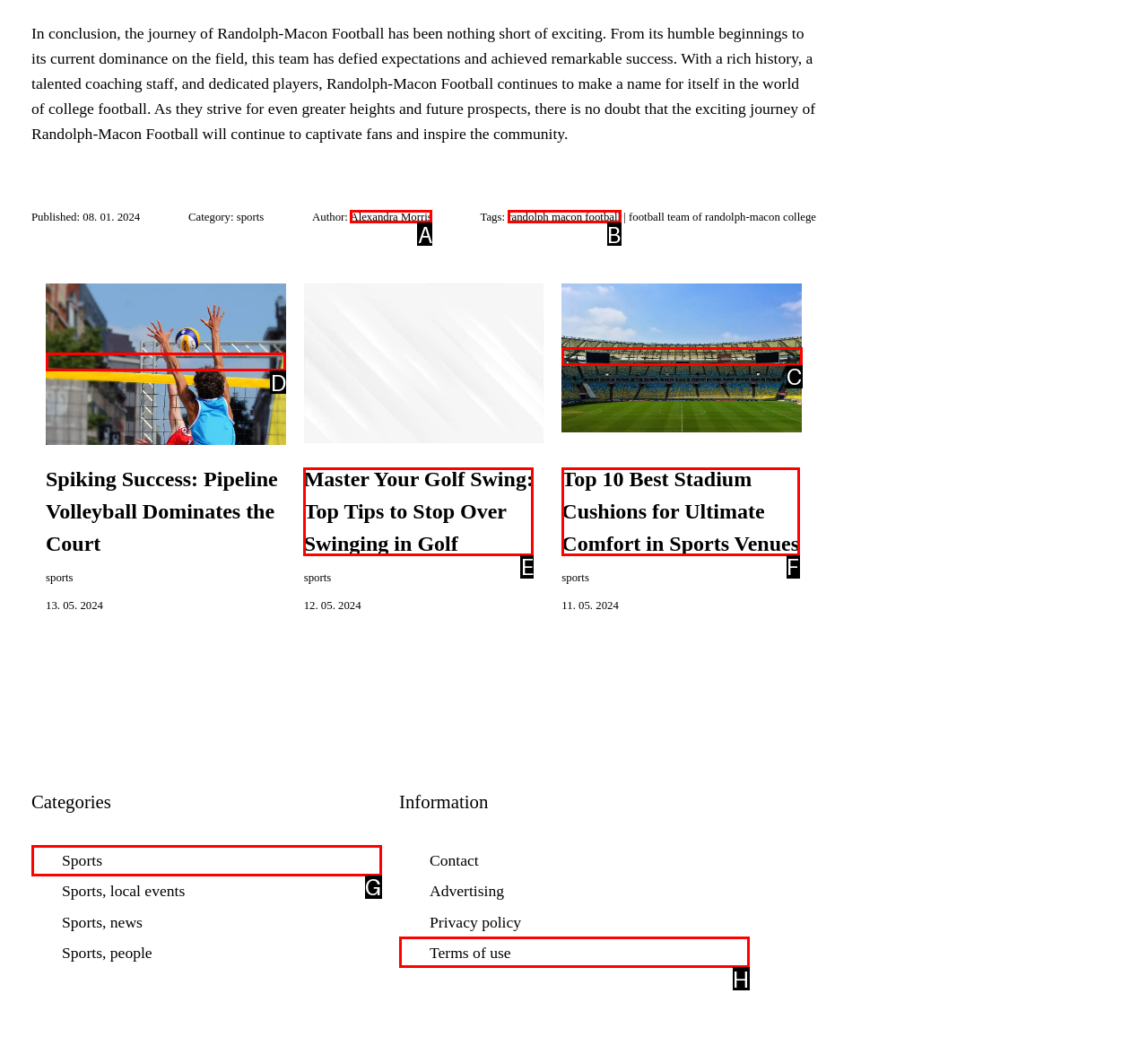Select the letter that corresponds to the UI element described as: alt="Pipeline Volleyball"
Answer by providing the letter from the given choices.

D